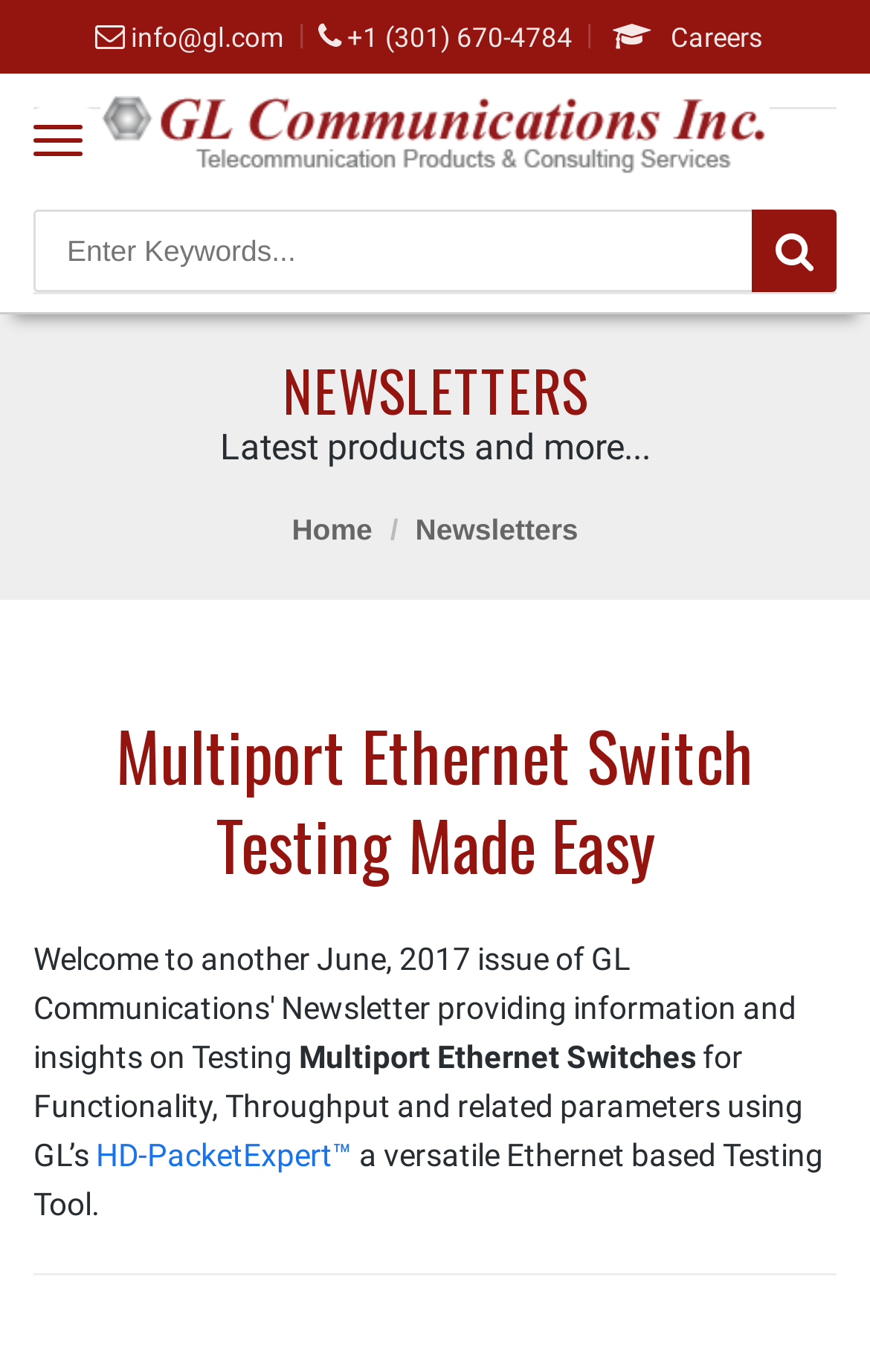What is the main title displayed on this webpage?

Multiport Ethernet Switch Testing Made Easy